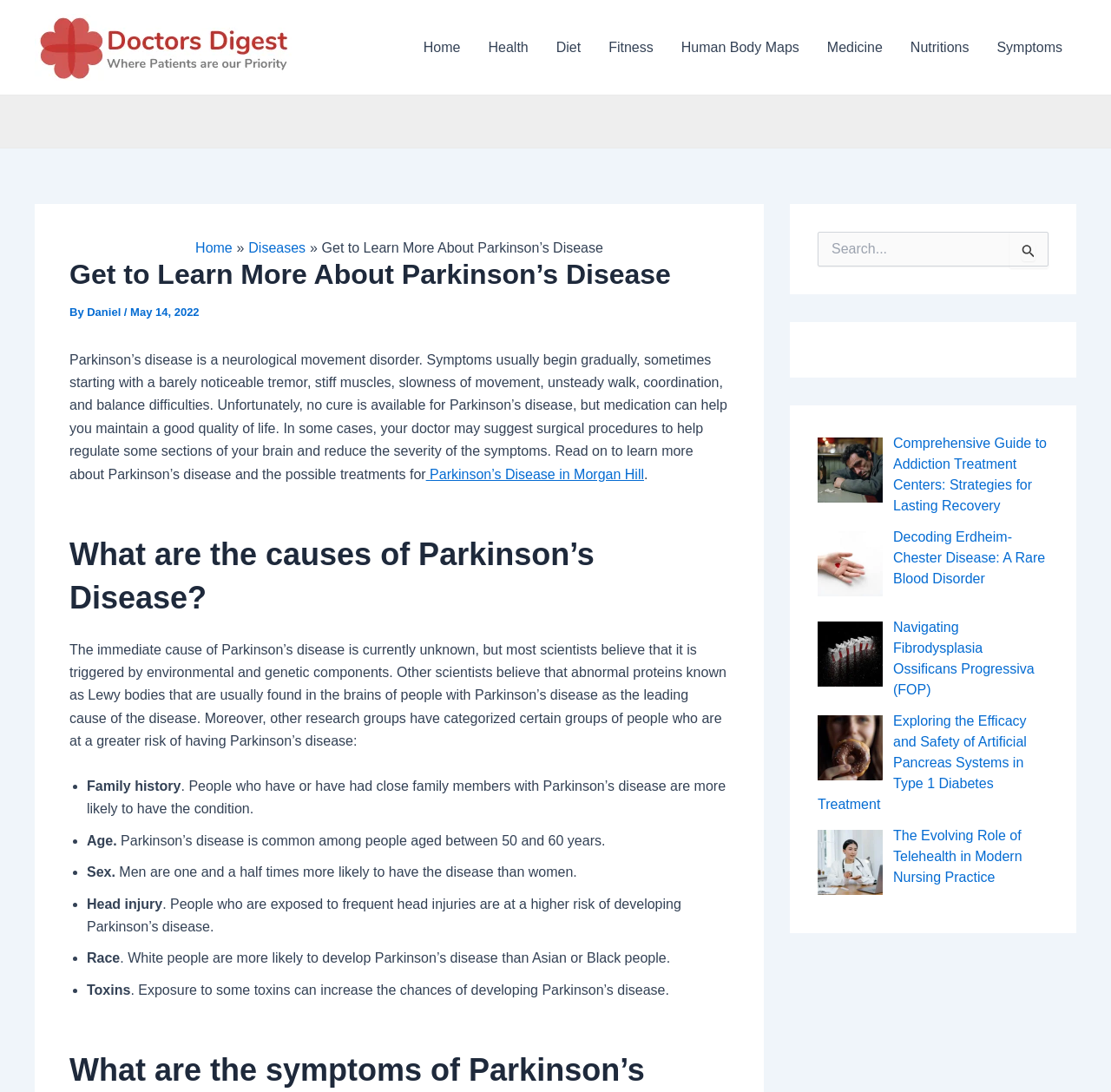Find the bounding box of the UI element described as follows: "parent_node: Search for: value="Search"".

[0.909, 0.212, 0.944, 0.246]